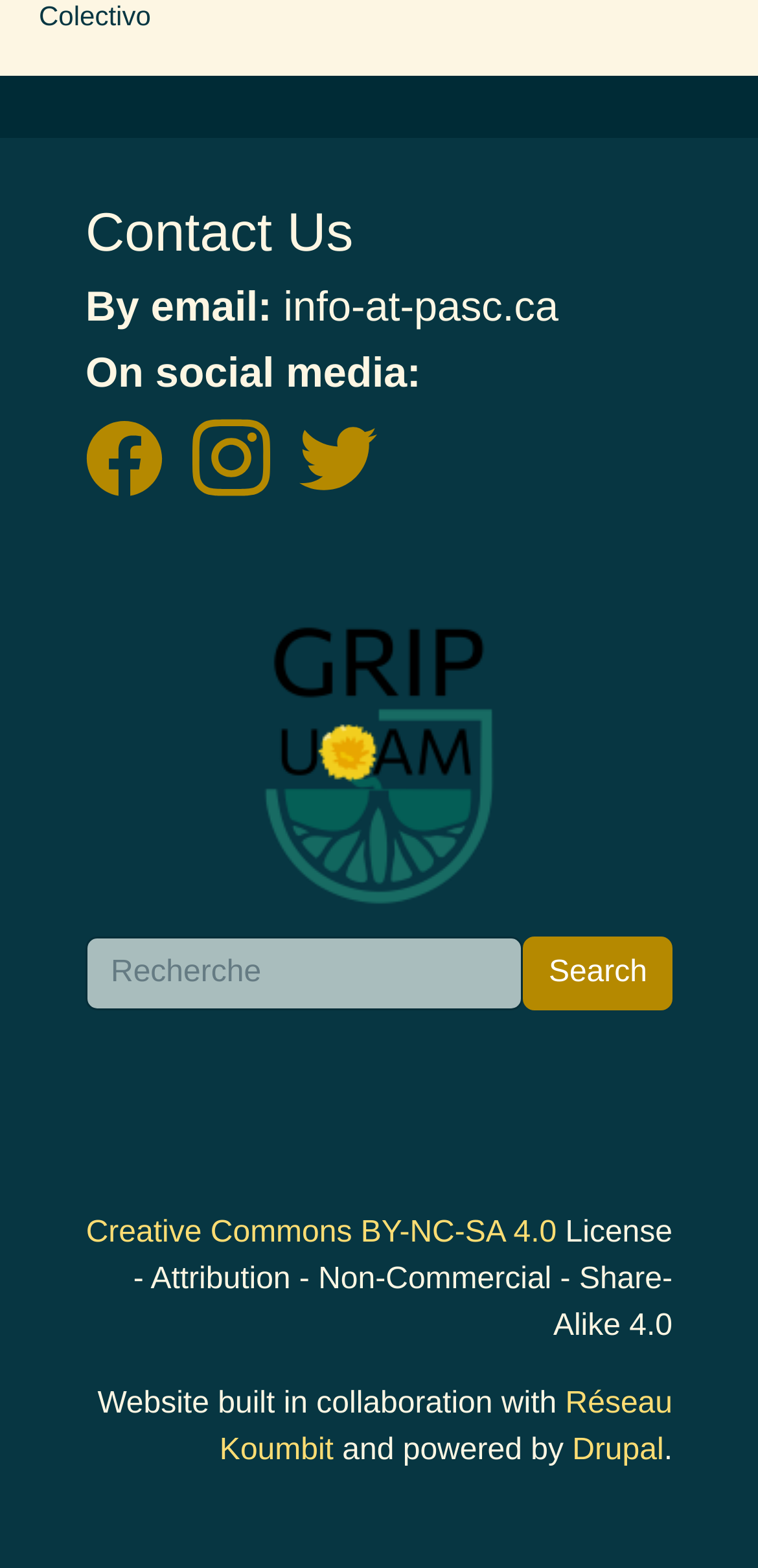Find the bounding box coordinates of the clickable element required to execute the following instruction: "View Creative Commons license". Provide the coordinates as four float numbers between 0 and 1, i.e., [left, top, right, bottom].

[0.113, 0.776, 0.734, 0.797]